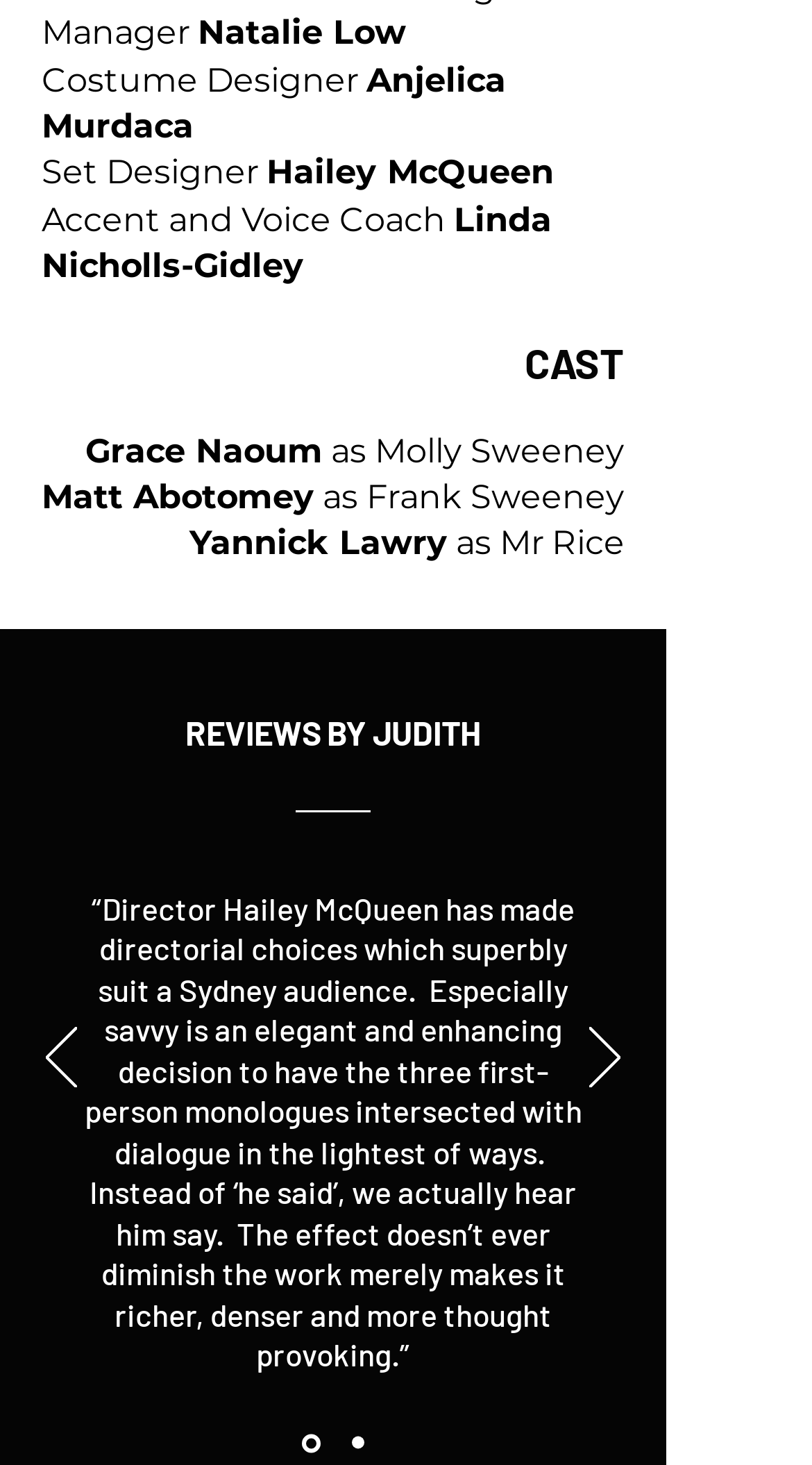How many slides are there in the slideshow? Observe the screenshot and provide a one-word or short phrase answer.

At least 1